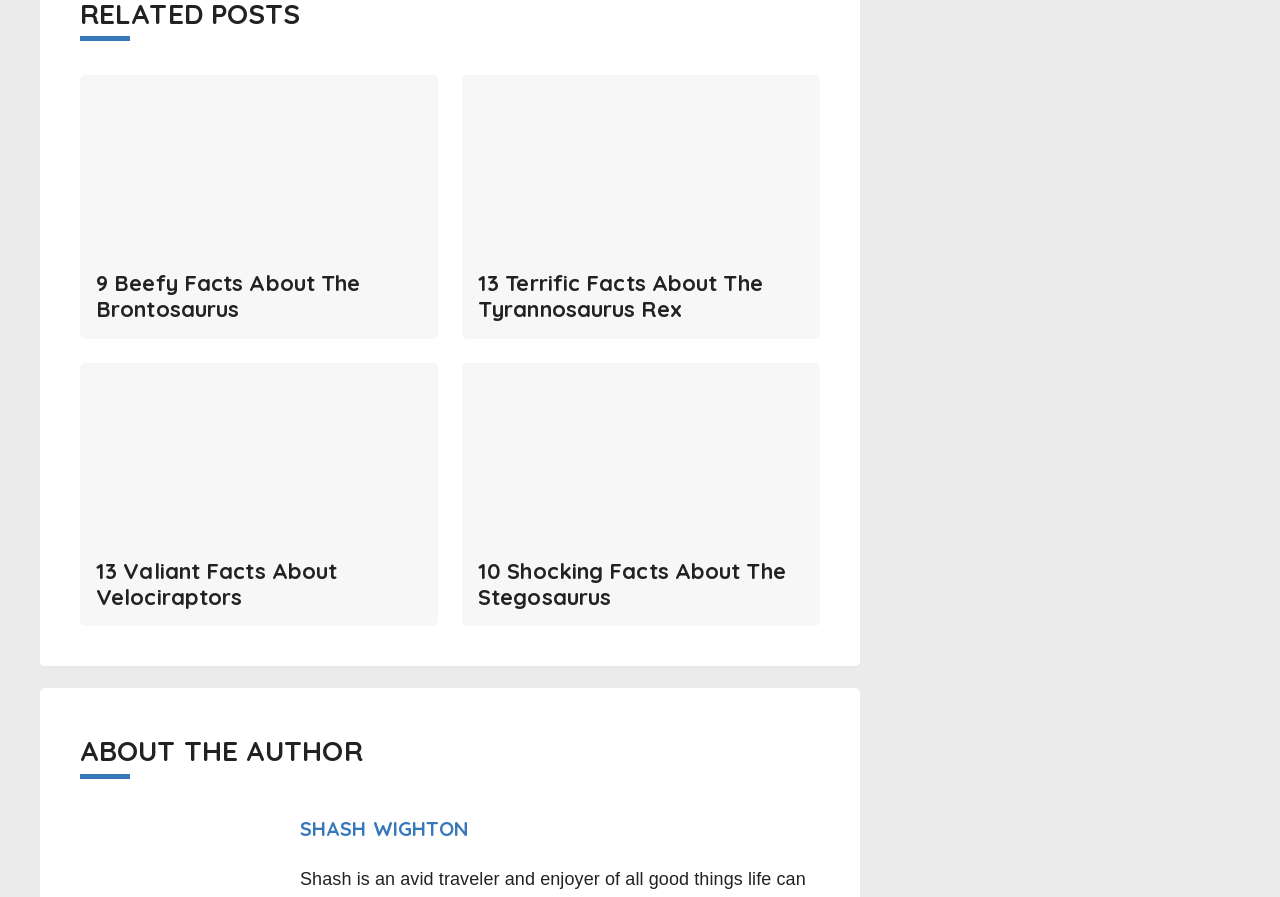What is the topic of the webpage?
Please use the image to deliver a detailed and complete answer.

The webpage appears to be about dinosaurs, as it contains multiple links to Wikipedia pages and other websites about different dinosaur species, as well as headings and images related to dinosaurs.